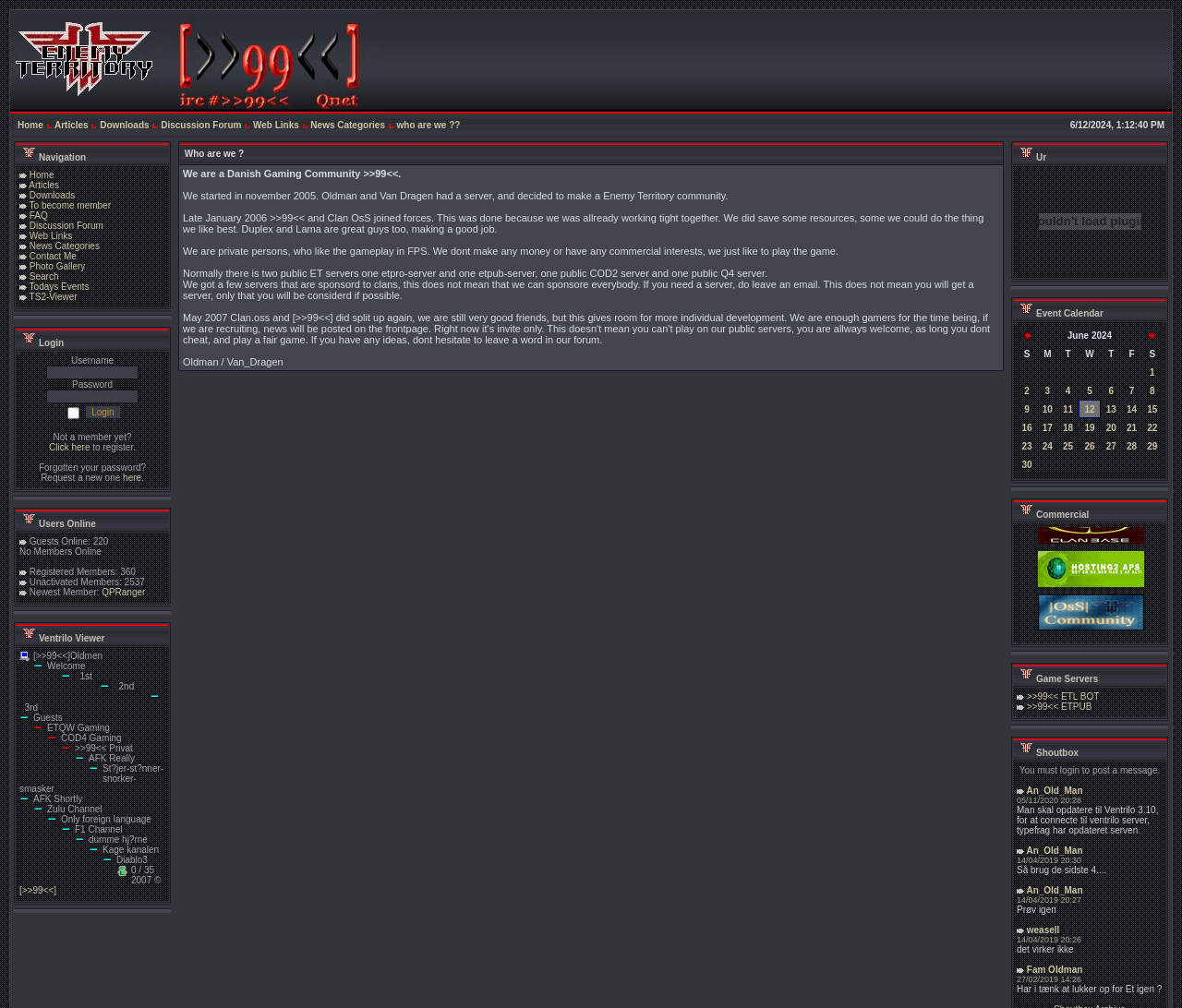Use a single word or phrase to answer the following:
How many links are there in the navigation menu?

13